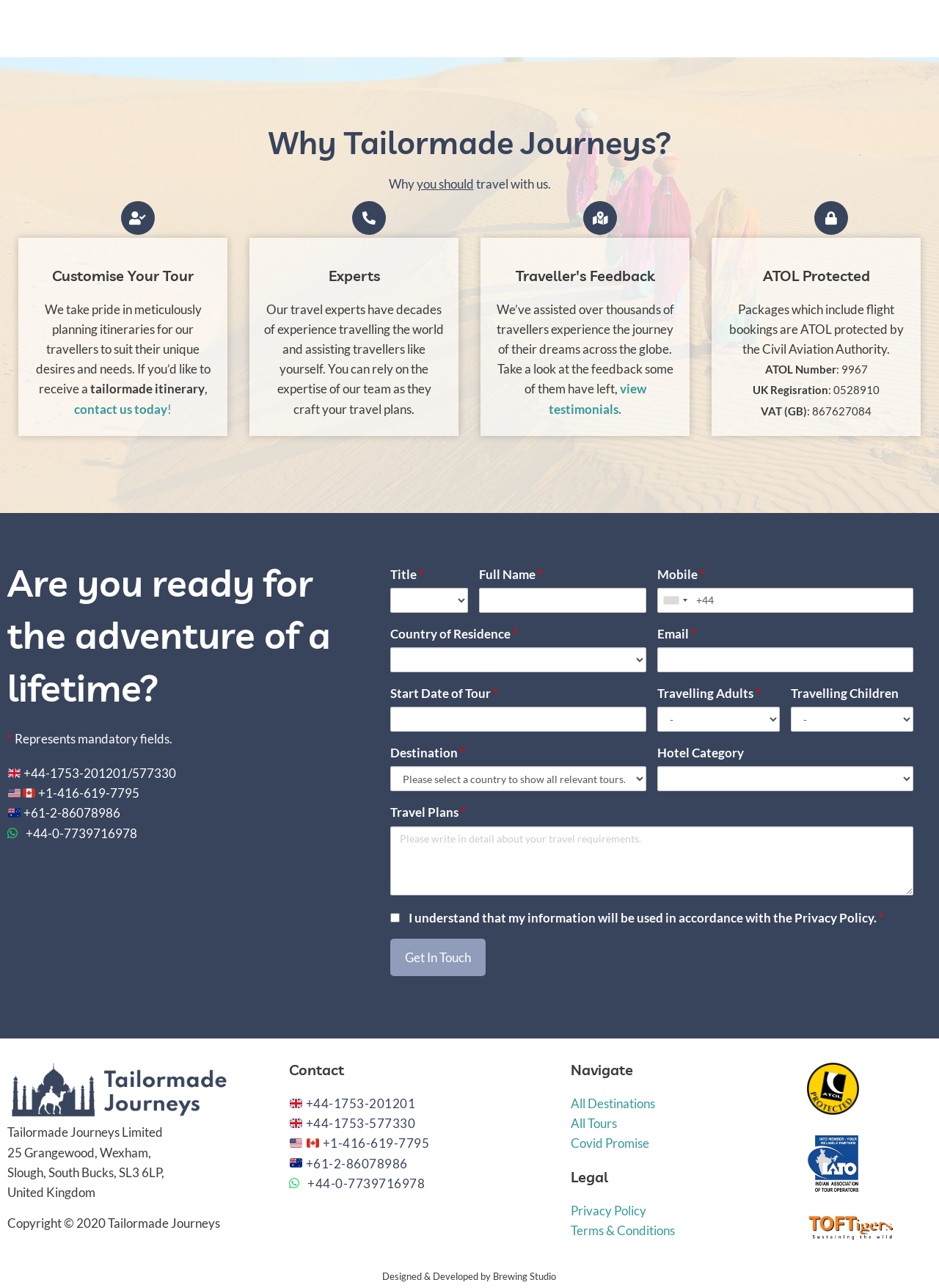Respond to the question below with a single word or phrase:
What is the company's ATOL number?

09967